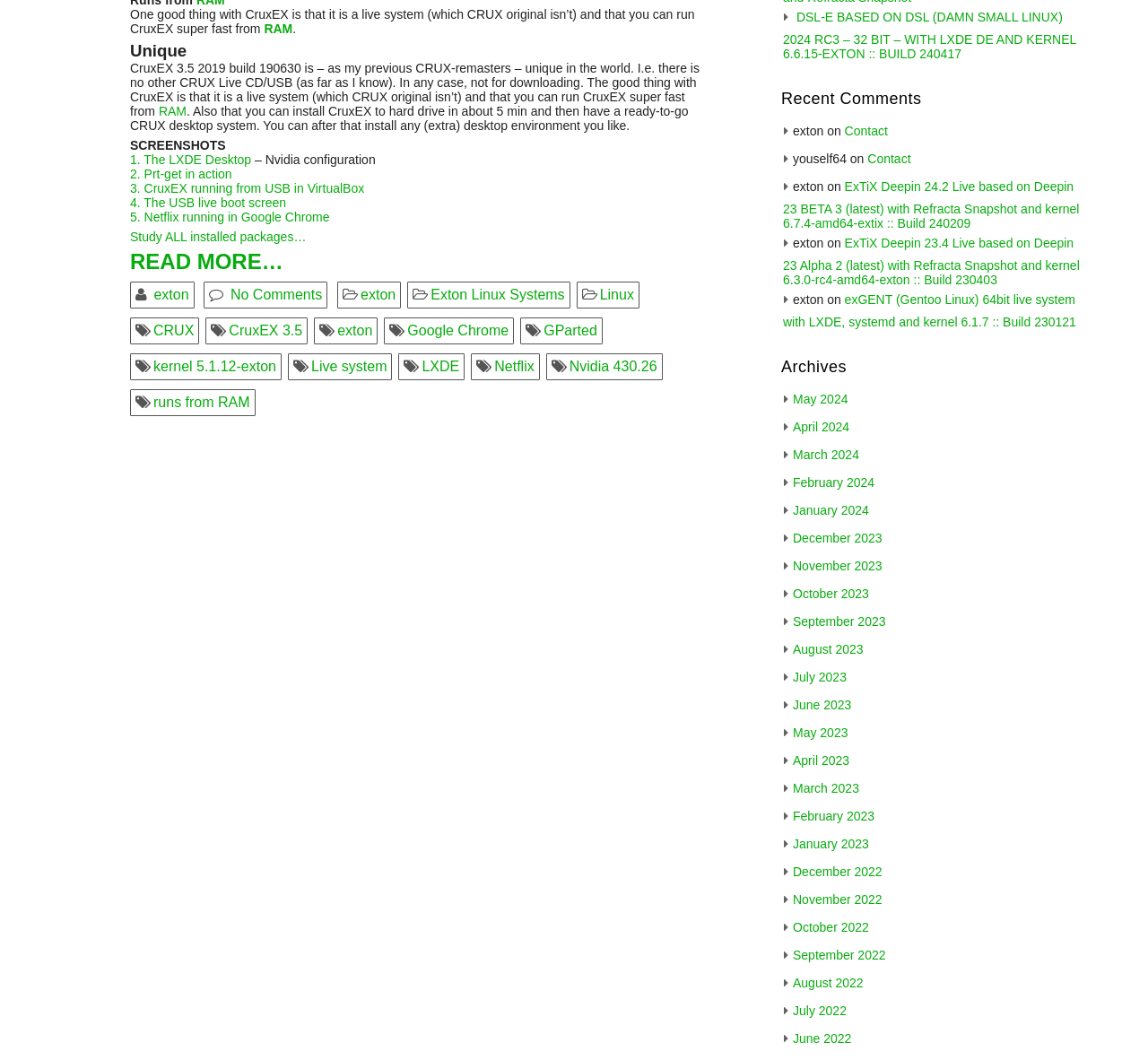Using the description: "runs from RAM", identify the bounding box of the corresponding UI element in the screenshot.

[0.134, 0.372, 0.218, 0.387]